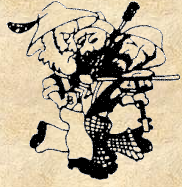Paint a vivid picture with your words by describing the image in detail.

The image depicts the logo of the Top End Folk Club, showcasing a whimsical illustration of two musicians. They are characterized by exaggerated features and lively expressions, conveying a sense of joy and tradition associated with folk music. One musician is playing a string instrument, while the other seems to play a wind instrument, symbolizing the community's passion for acoustic music. The background is a textured beige, reminiscent of aged parchment, adding a rustic charm that complements the festival's celebration of music and arts. This logo represents the vibrant culture of the Top End, promoting community engagement through artistic expressions in the annual Nightcliff Seabreeze Festival.